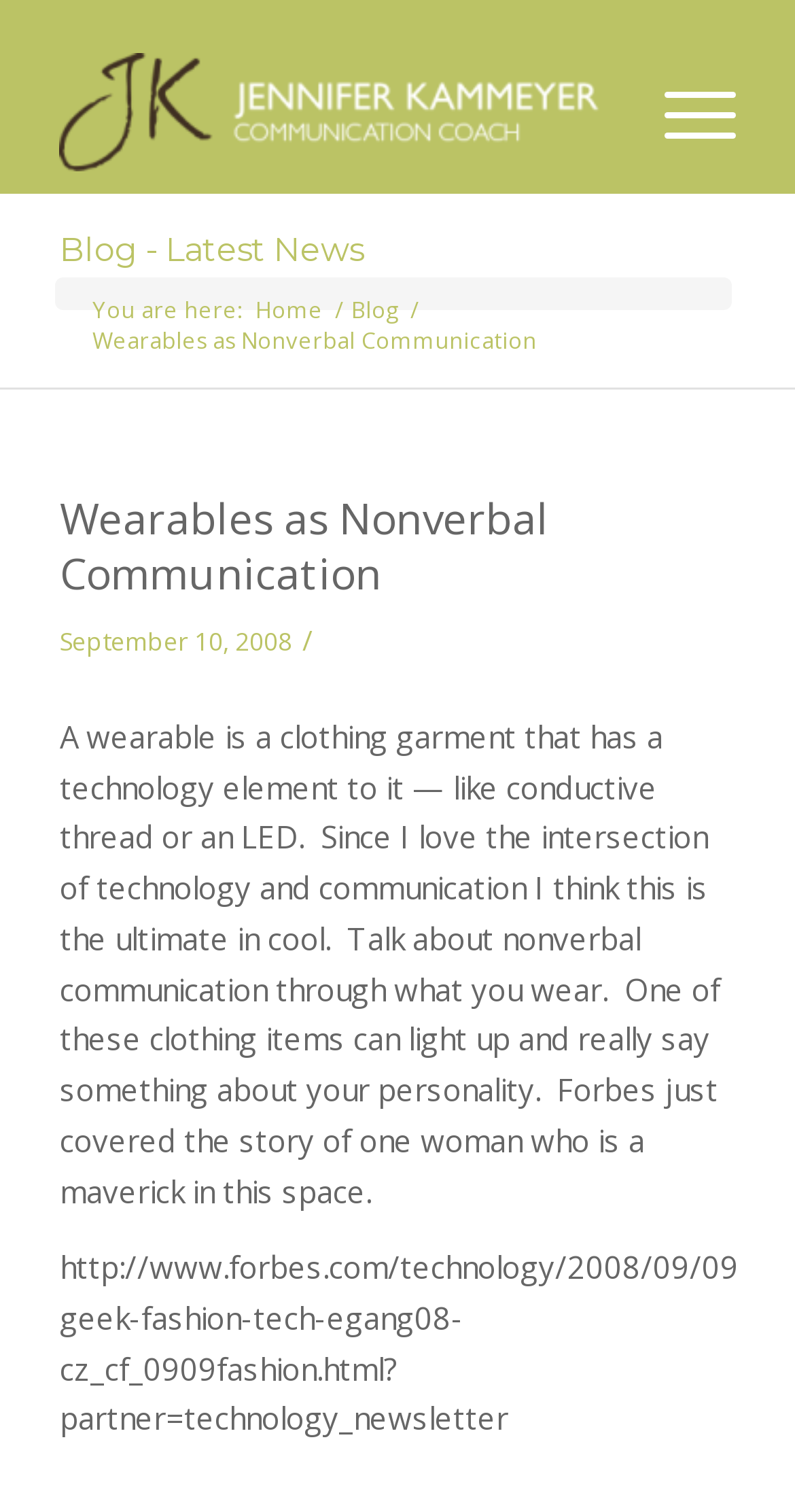Extract the heading text from the webpage.

Wearables as Nonverbal Communication